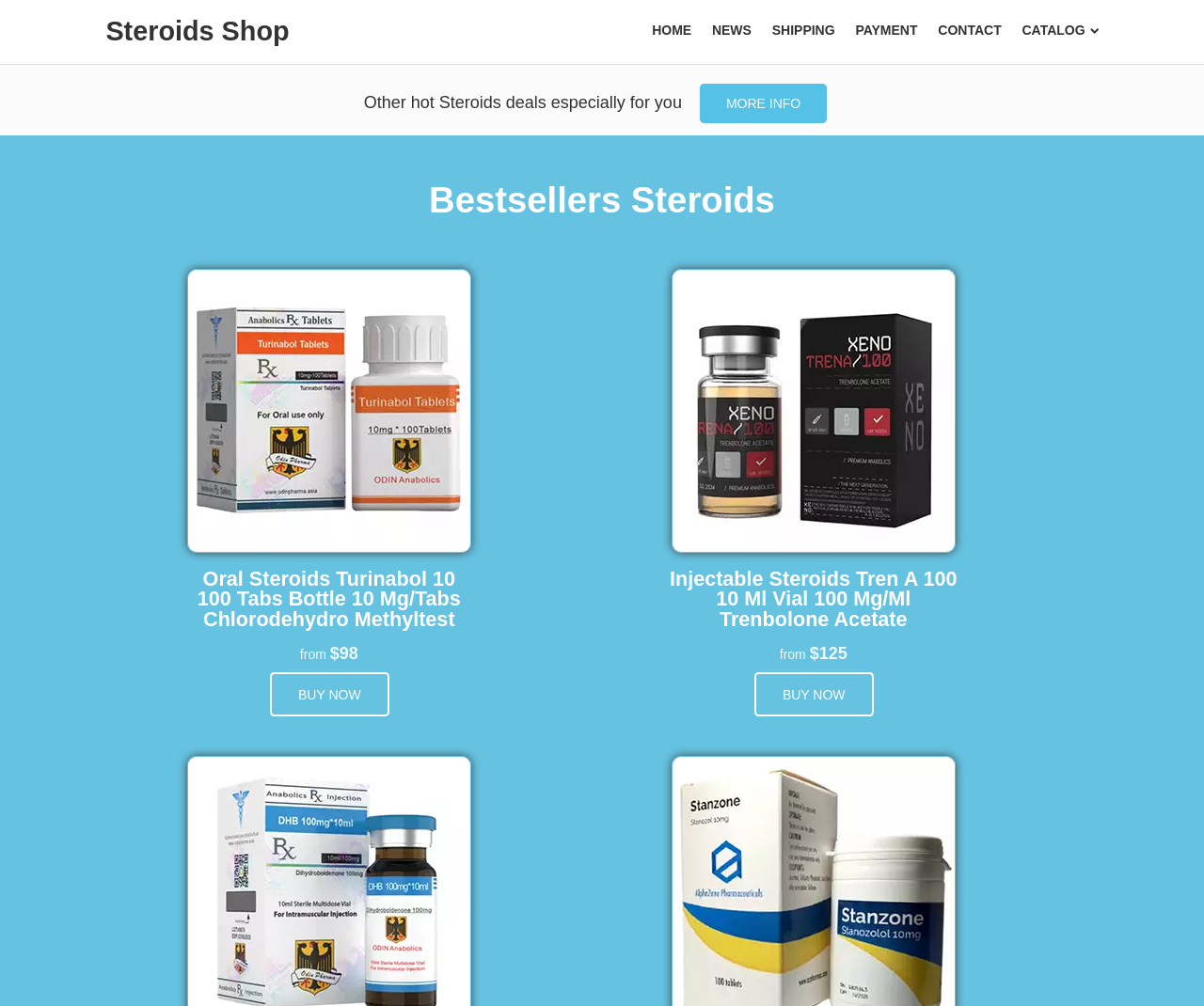Determine the coordinates of the bounding box that should be clicked to complete the instruction: "Buy Oral Steroids Turinabol 10". The coordinates should be represented by four float numbers between 0 and 1: [left, top, right, bottom].

[0.224, 0.669, 0.323, 0.712]